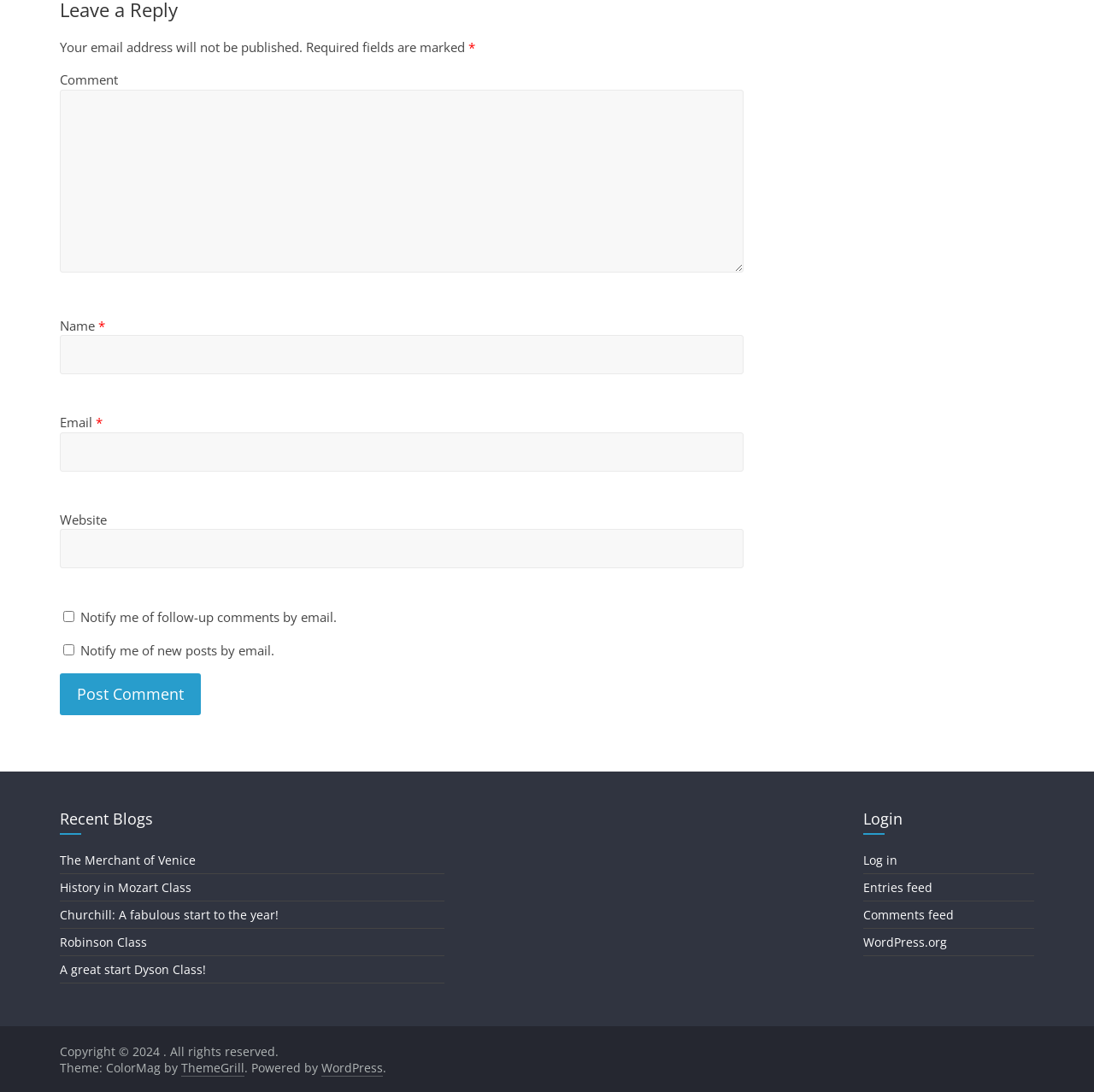What is the purpose of the textboxes?
Kindly offer a comprehensive and detailed response to the question.

The webpage has several textboxes with labels such as 'Comment', 'Name', 'Email', and 'Website'. These textboxes are likely used to input information for leaving a comment on the webpage, as they are accompanied by a 'Post Comment' button.